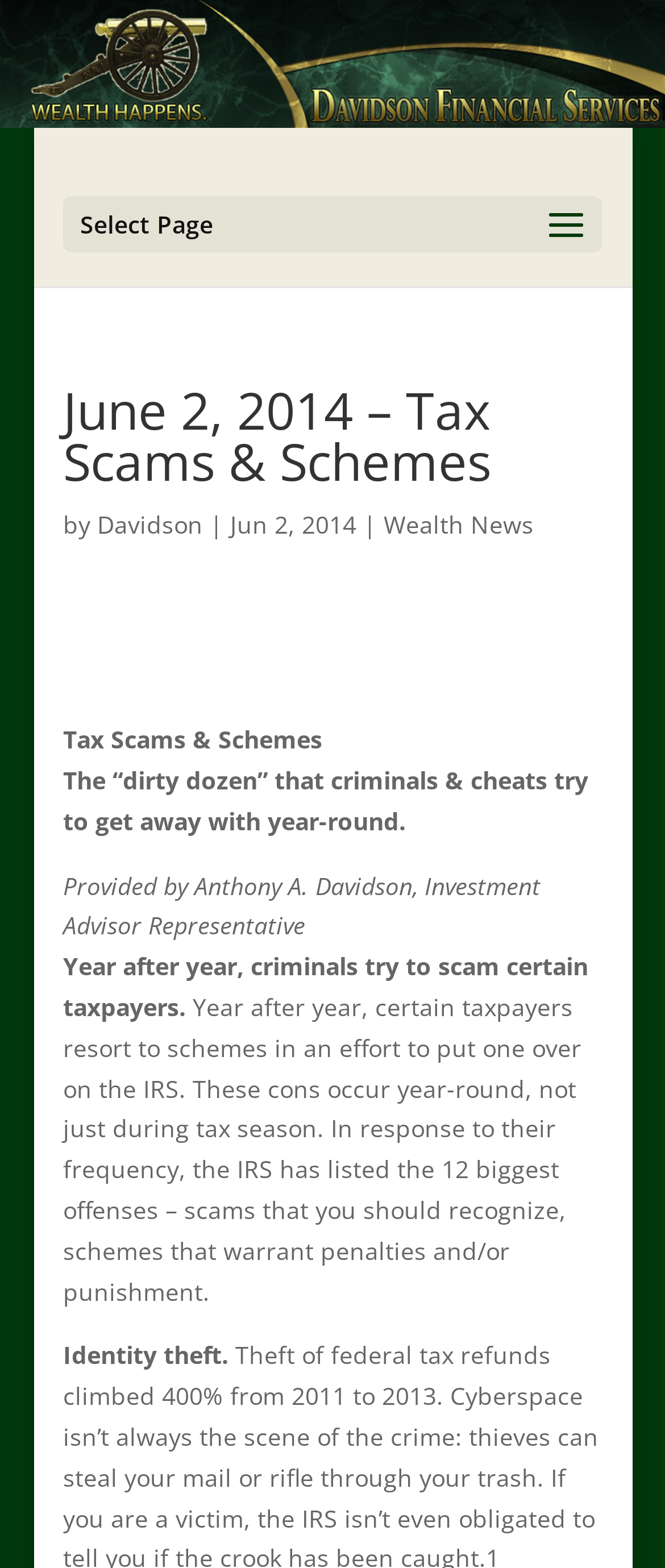What is the first type of tax scam mentioned?
Answer the question in a detailed and comprehensive manner.

The article lists the 12 biggest tax scams and schemes, and the first one mentioned is 'Identity theft', which is stated at the end of the article.